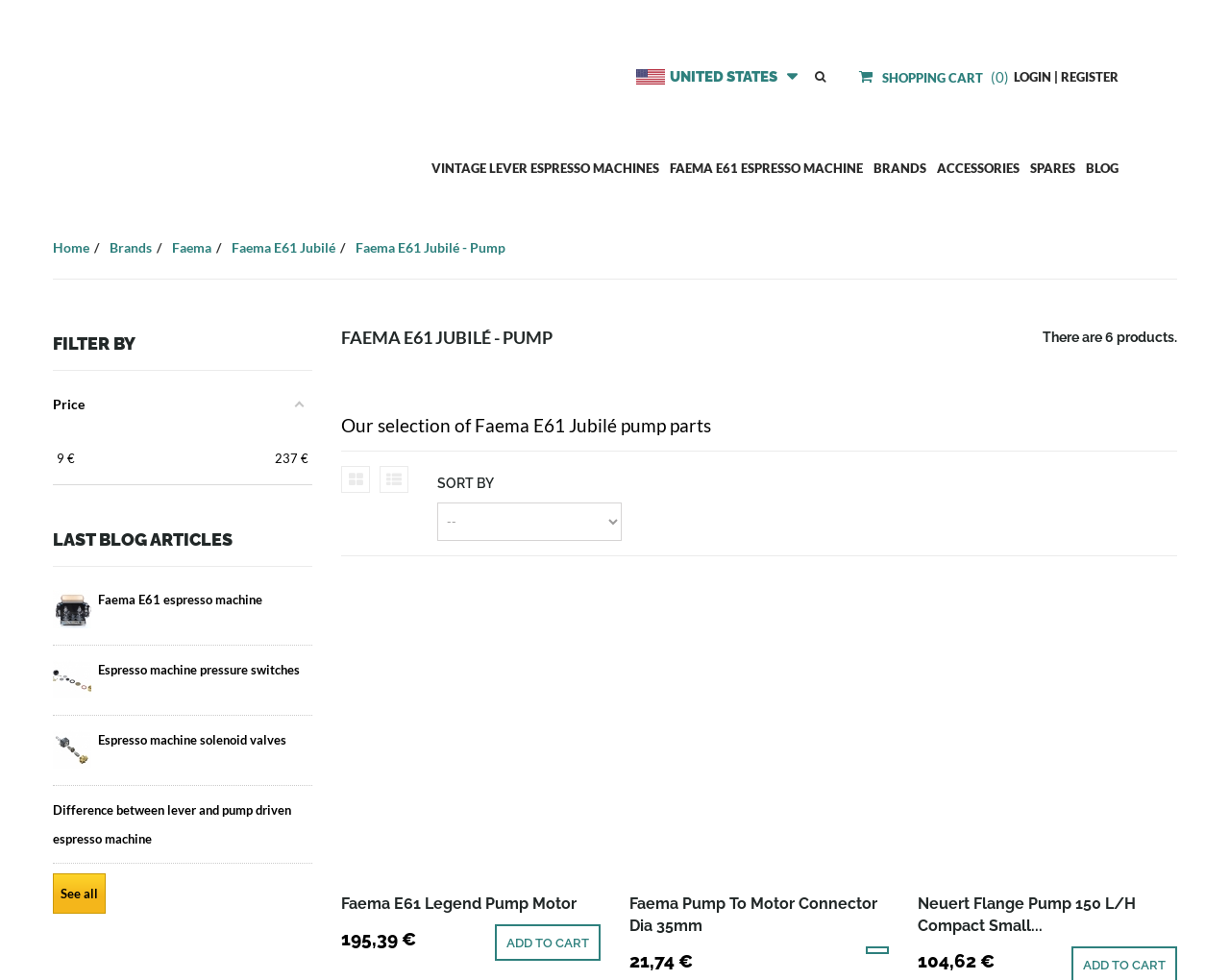Specify the bounding box coordinates for the region that must be clicked to perform the given instruction: "Add Faema E61 Legend Pump Motor to cart".

[0.412, 0.954, 0.479, 0.97]